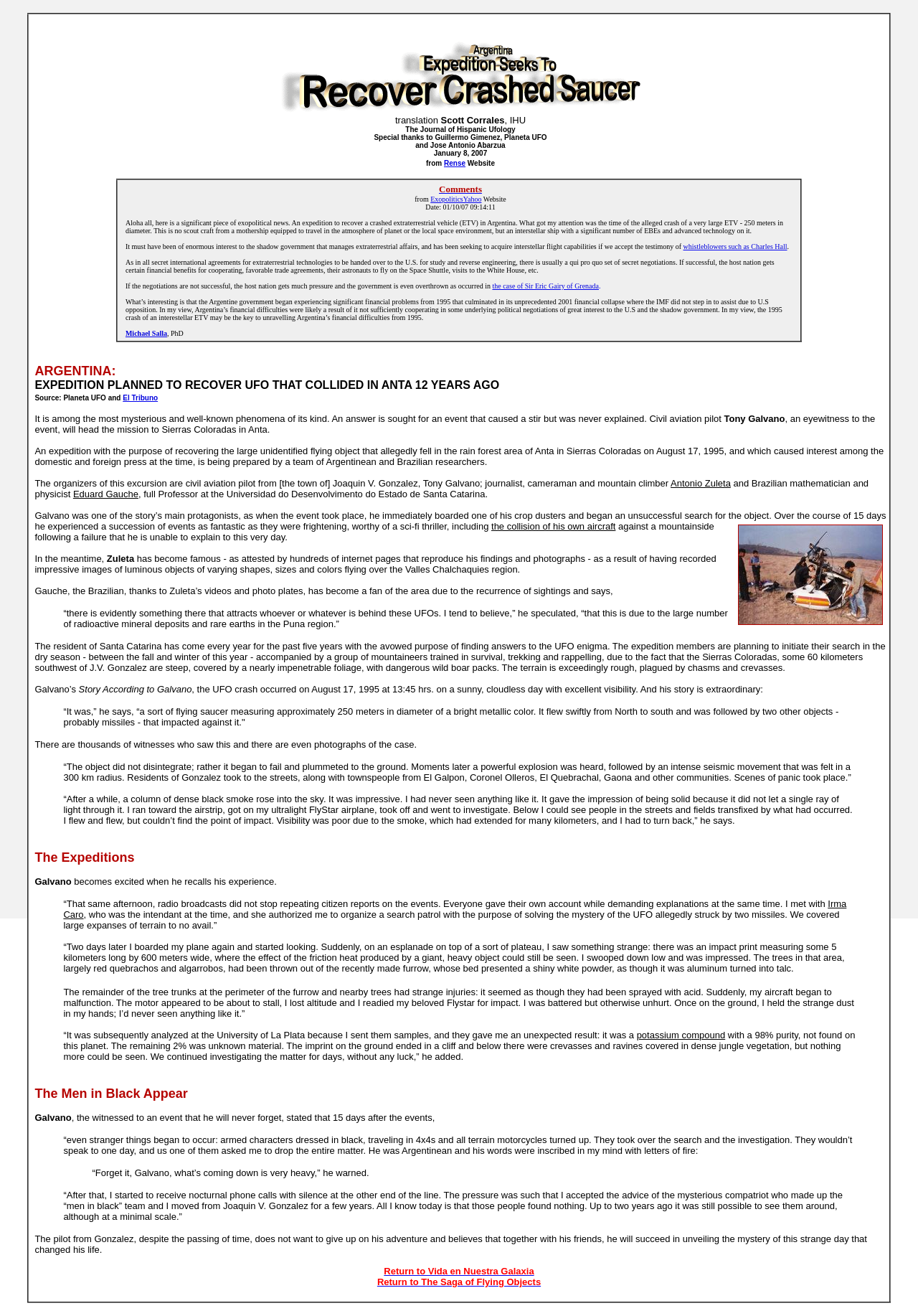Give a full account of the webpage's elements and their arrangement.

The webpage is about an expedition to recover a crashed UFO in Argentina. The main content is divided into two sections. The top section discusses the significance of the expedition, mentioning that the crashed UFO is 250 meters in diameter and has advanced technology. It also mentions the potential implications of the crash on Argentina's financial difficulties.

The bottom section is a news article about the expedition, which is being led by civil aviation pilot Tony Galvano, who was an eyewitness to the event. The article describes the crash, which occurred on August 17, 1995, and the subsequent search efforts. Galvano recounts his experience of flying over the crash site and seeing a large impact print with strange injuries to the surrounding trees. The article also mentions that the expedition team includes a Brazilian mathematician and physicist, Eduard Gauche, who believes that the area's radioactive mineral deposits and rare earths may be attracting the UFOs.

There are several images on the page, including a link to a website and a photo of an unidentified flying object. The text is dense and informative, with many quotes from Galvano and Gauche. The overall tone is serious and investigative, with a focus on uncovering the truth about the UFO crash.